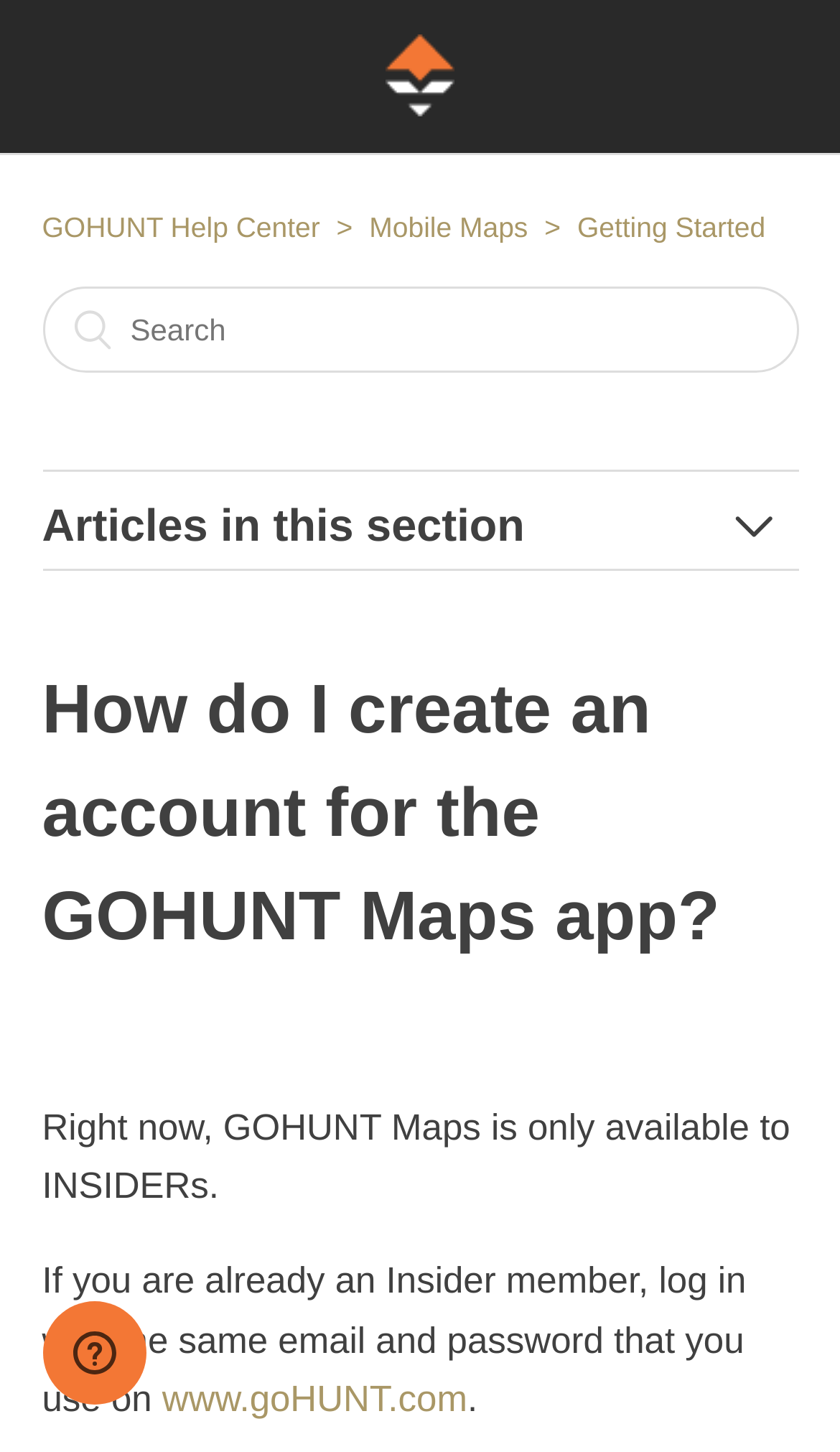Respond to the following query with just one word or a short phrase: 
What is the purpose of the search box?

To search